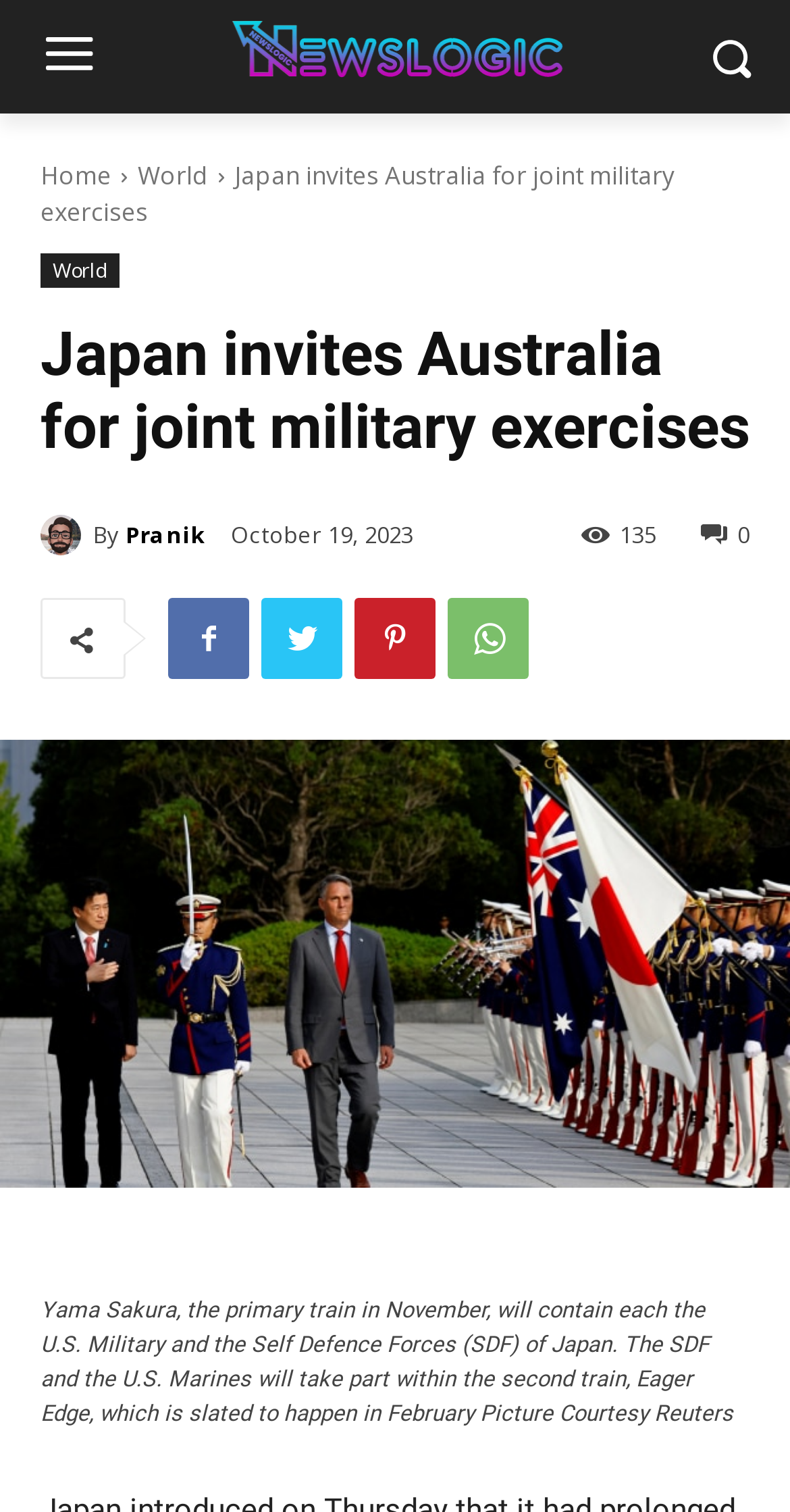How many comments are there on this article?
Use the information from the image to give a detailed answer to the question.

The number of comments can be found by looking at the StaticText element with the text '135' which is located below the time element showing the date 'October 19, 2023'.